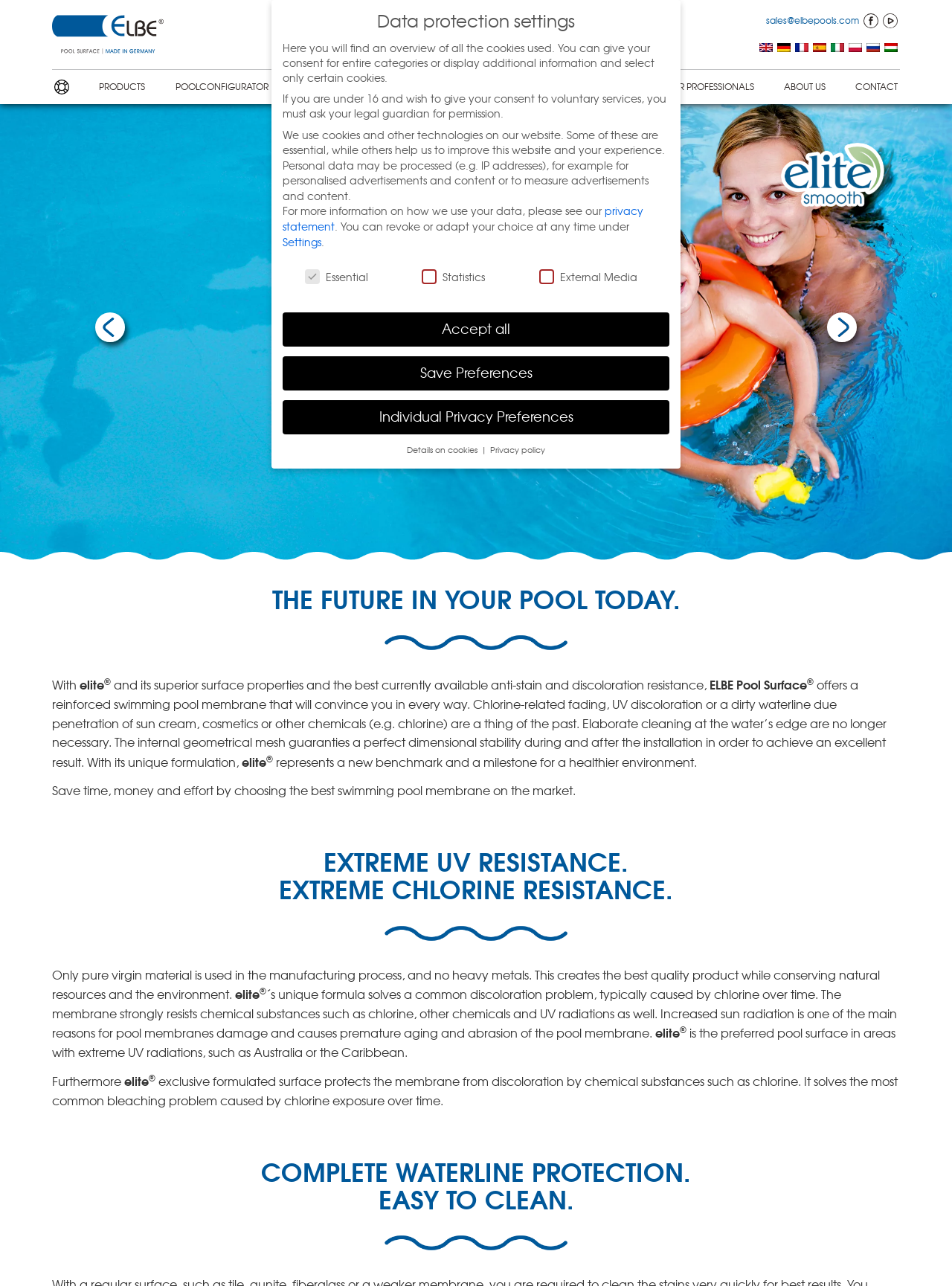Please answer the following question using a single word or phrase: 
What is the problem that elite swimming pool membrane solves?

Discoloration